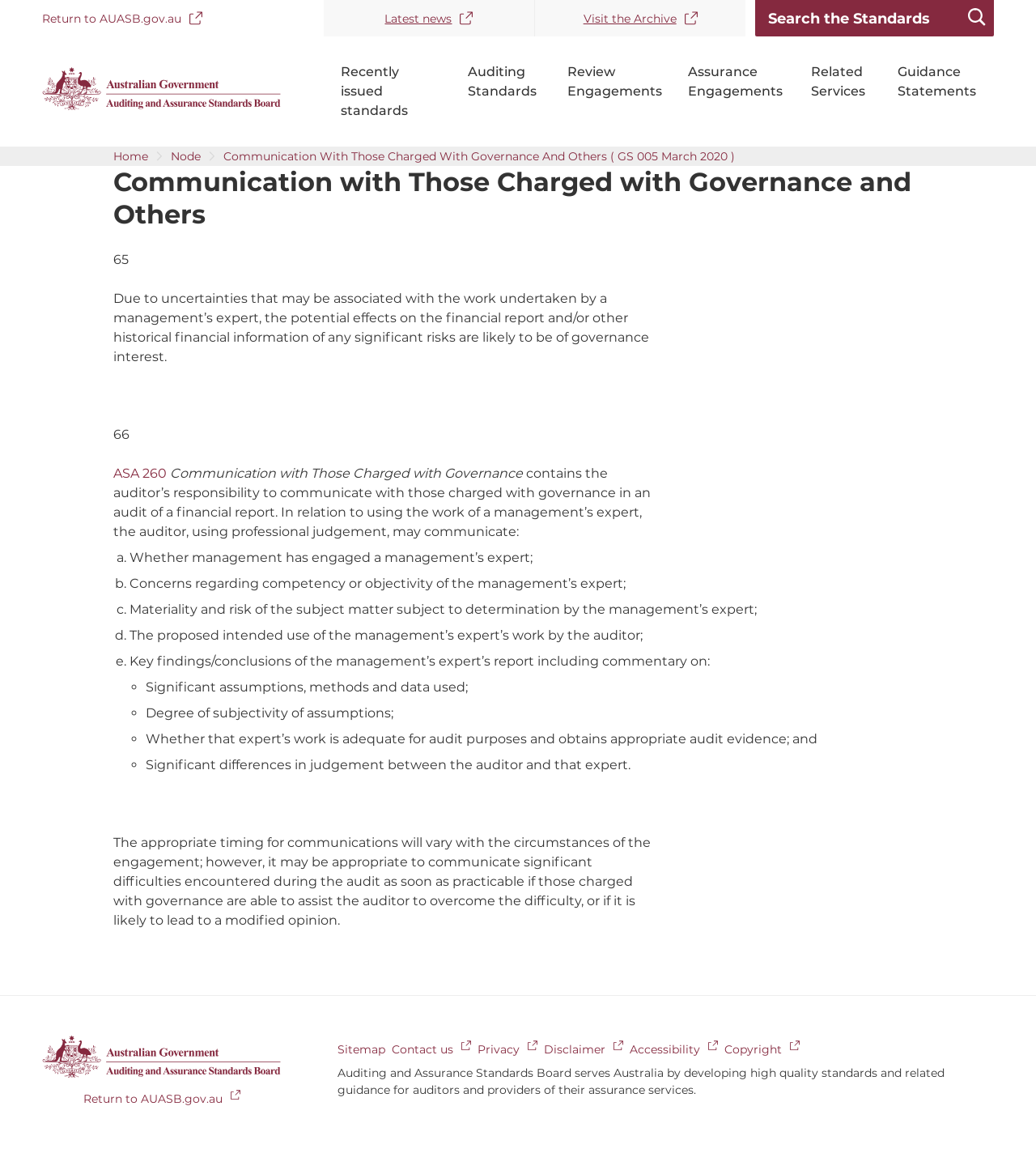Specify the bounding box coordinates for the region that must be clicked to perform the given instruction: "Submit".

[0.934, 0.007, 0.952, 0.022]